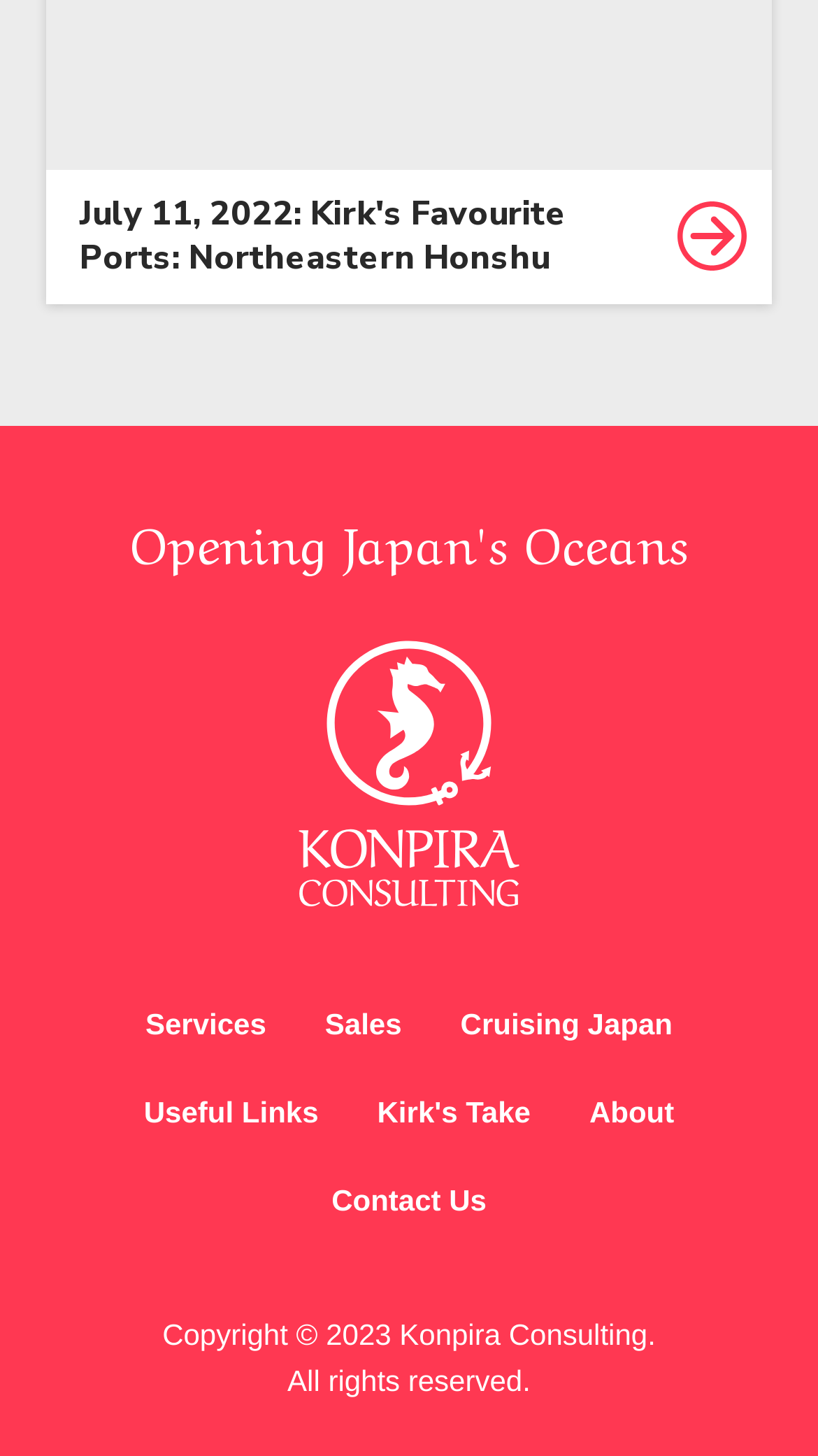Based on the visual content of the image, answer the question thoroughly: What is the copyright year?

The copyright year can be found in the static text 'Copyright © 2023 Konpira Consulting.' with a bounding box of [0.198, 0.904, 0.802, 0.927].